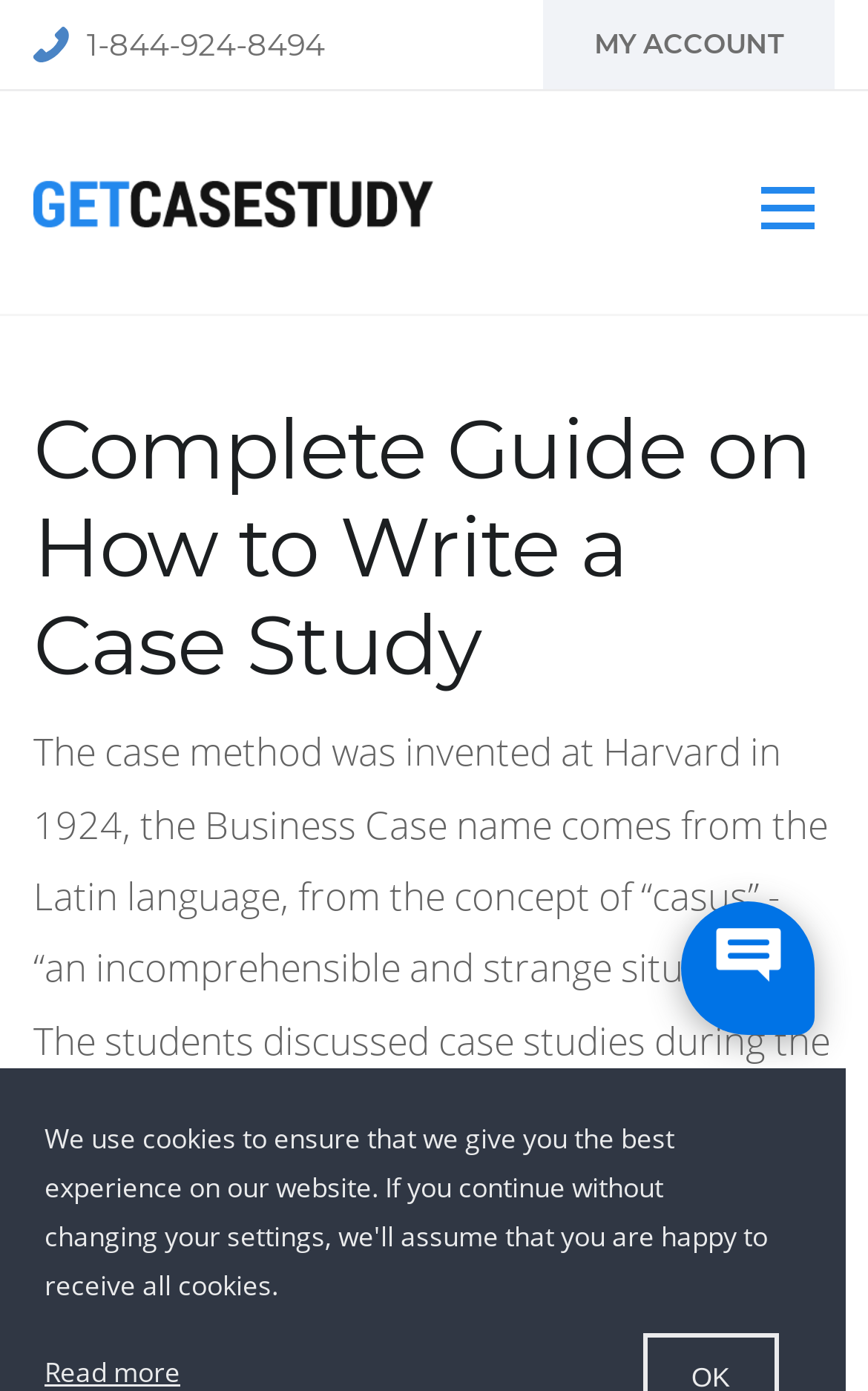Identify the bounding box coordinates for the UI element described as follows: aria-label="Open contacts". Use the format (top-left x, top-left y, bottom-right x, bottom-right y) and ensure all values are floating point numbers between 0 and 1.

[0.785, 0.647, 0.938, 0.743]